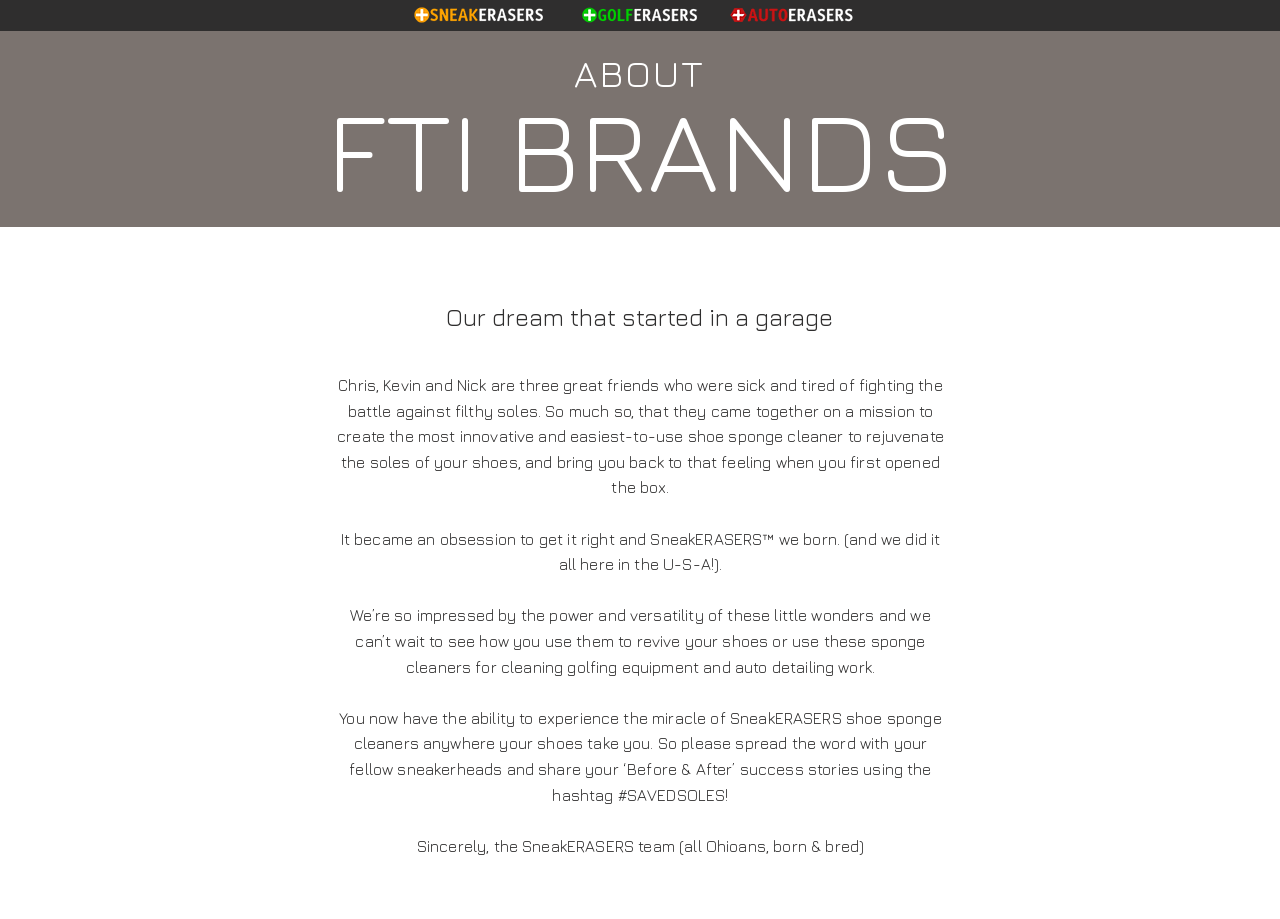Respond with a single word or phrase for the following question: 
Where are the founders from?

Ohio